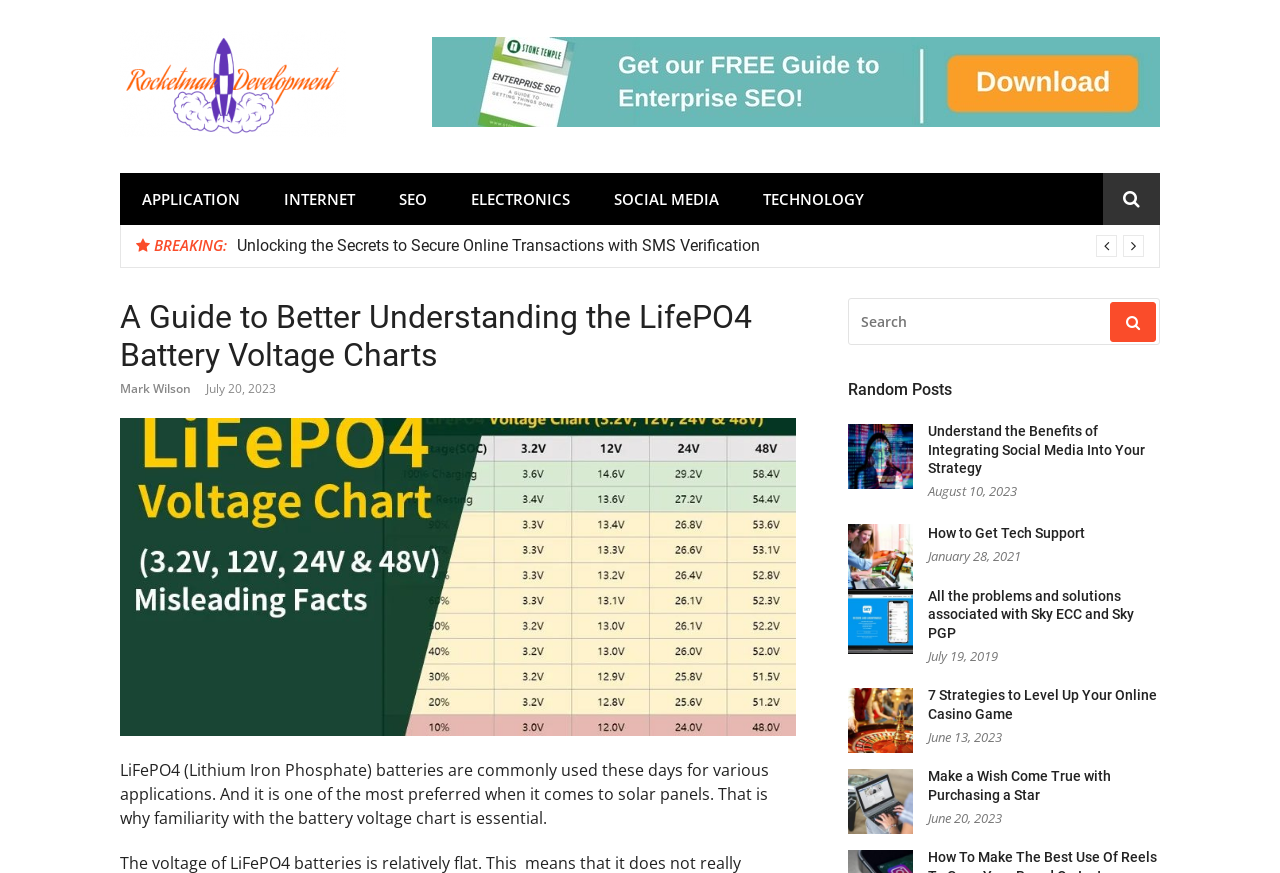Using the description "alt="Rocket Man Development"", predict the bounding box of the relevant HTML element.

[0.094, 0.139, 0.27, 0.162]